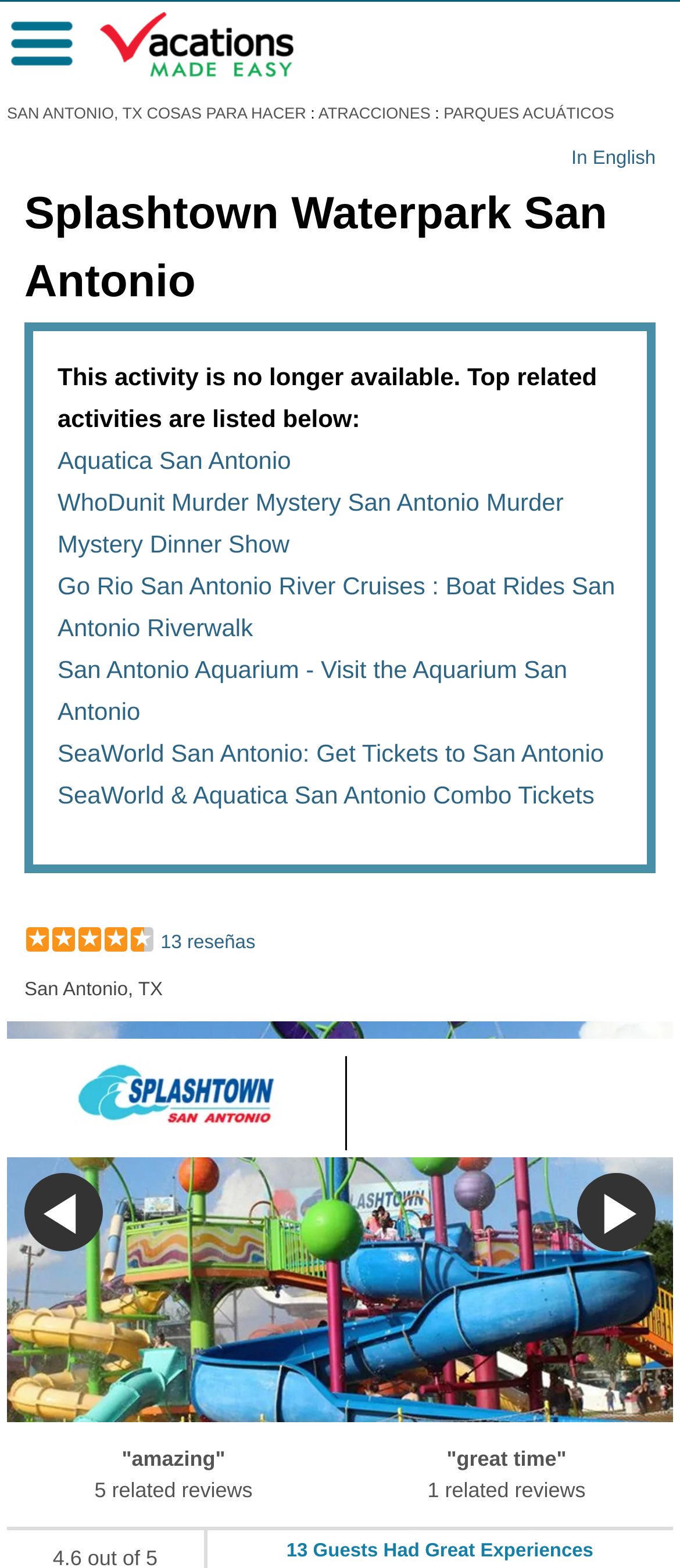Extract the top-level heading from the webpage and provide its text.

Splashtown Waterpark San Antonio